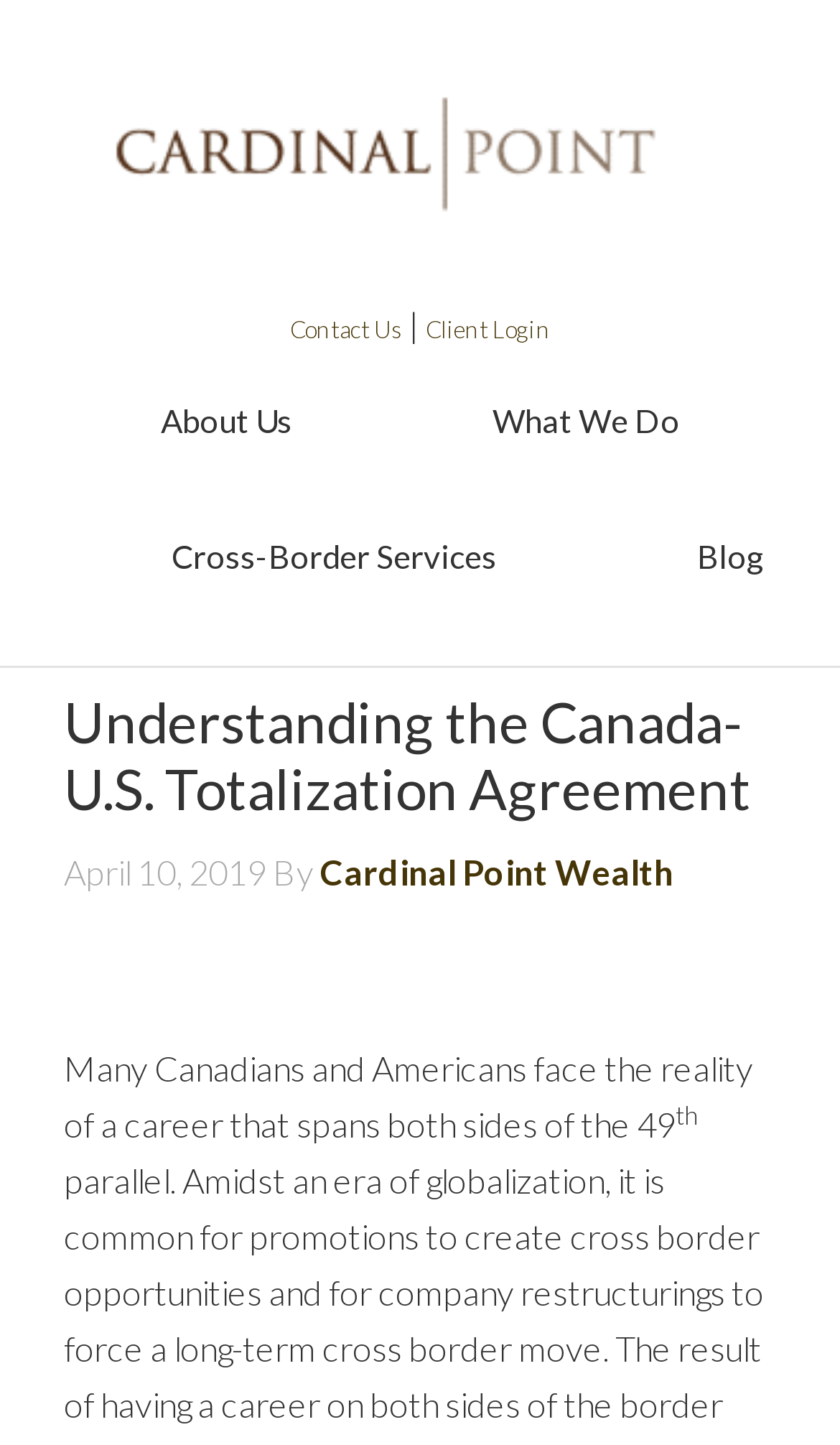Please specify the bounding box coordinates in the format (top-left x, top-left y, bottom-right x, bottom-right y), with values ranging from 0 to 1. Identify the bounding box for the UI component described as follows: Blog

[0.714, 0.338, 0.912, 0.431]